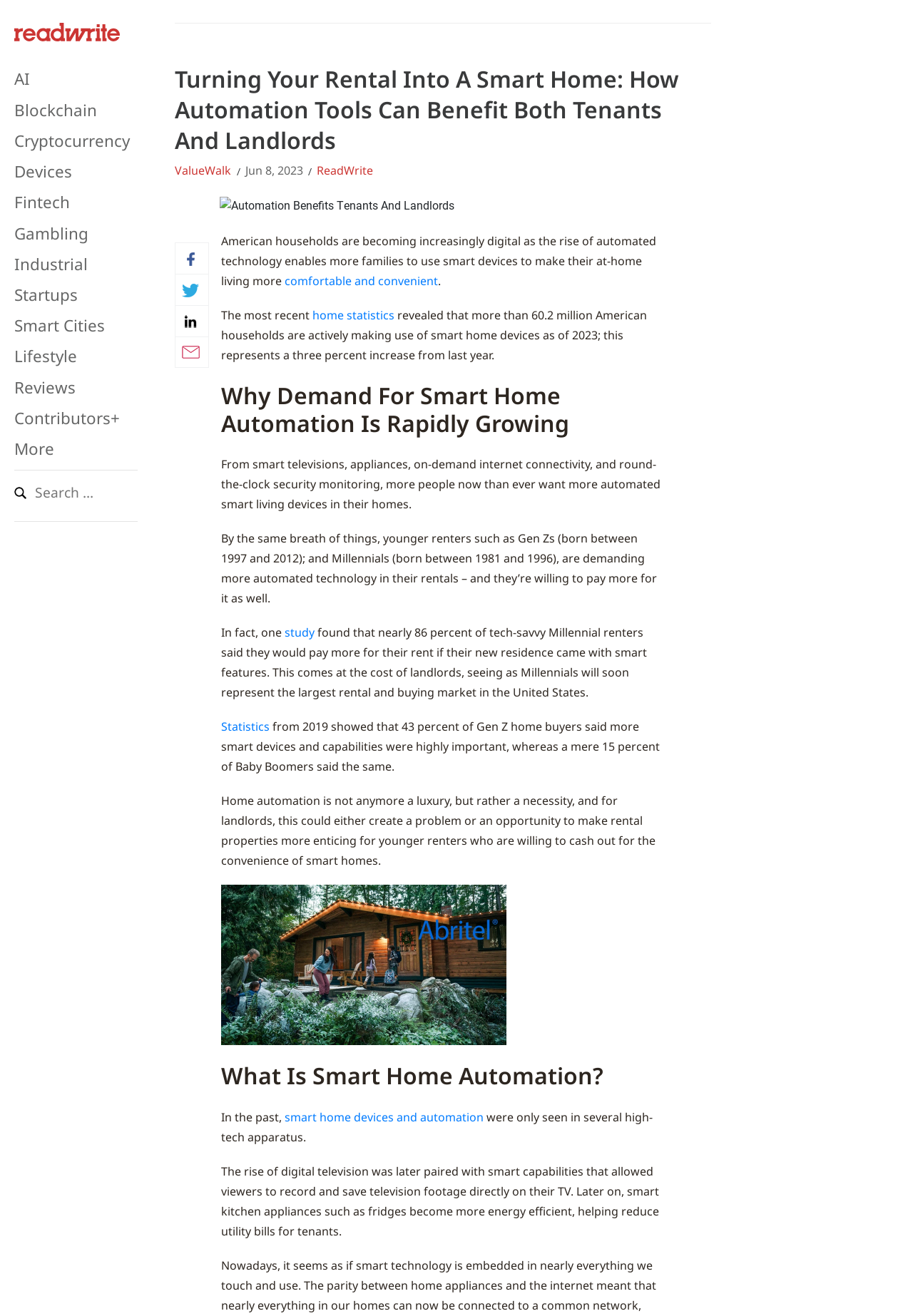What type of households are increasingly using smart devices?
Please provide a full and detailed response to the question.

According to the article, American households are becoming increasingly digital, with more than 60.2 million households actively using smart home devices as of 2023, representing a three percent increase from last year.